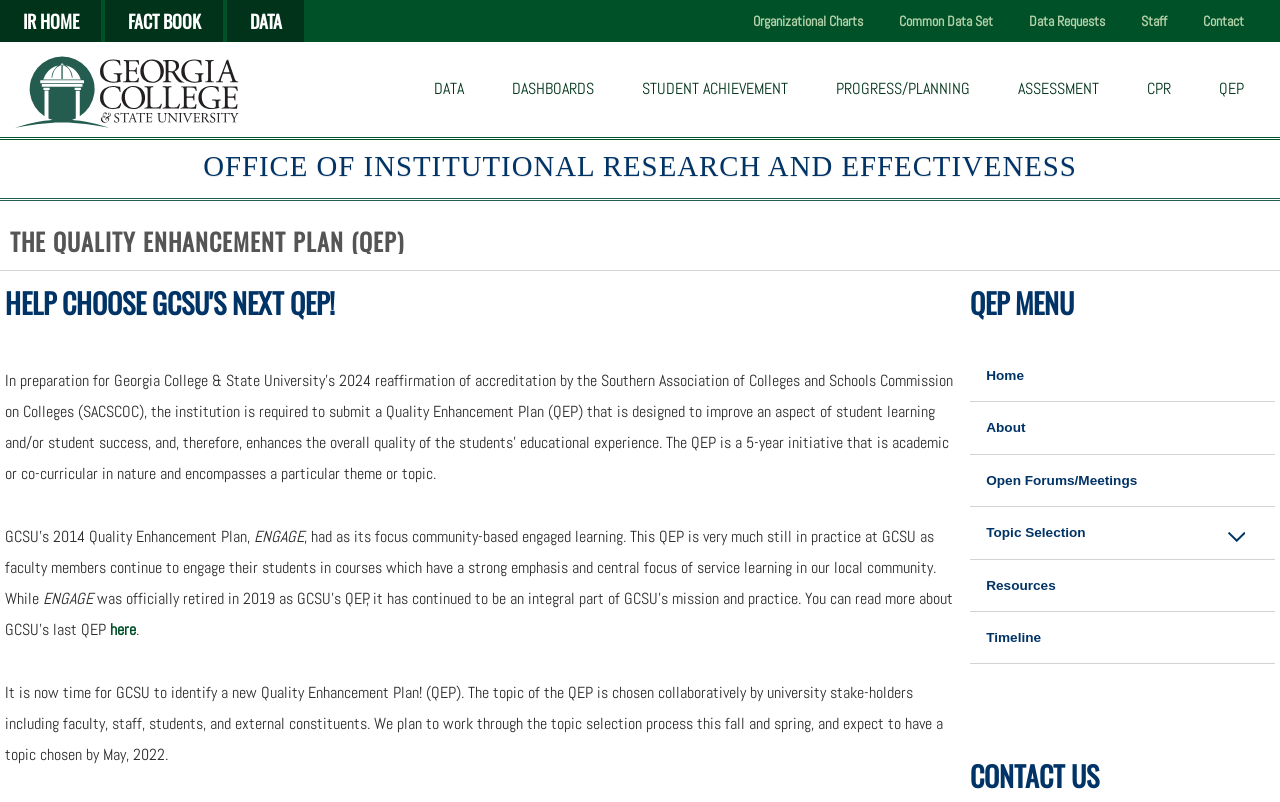What is the name of the office?
From the image, respond with a single word or phrase.

Office of Institutional Research and Effectiveness